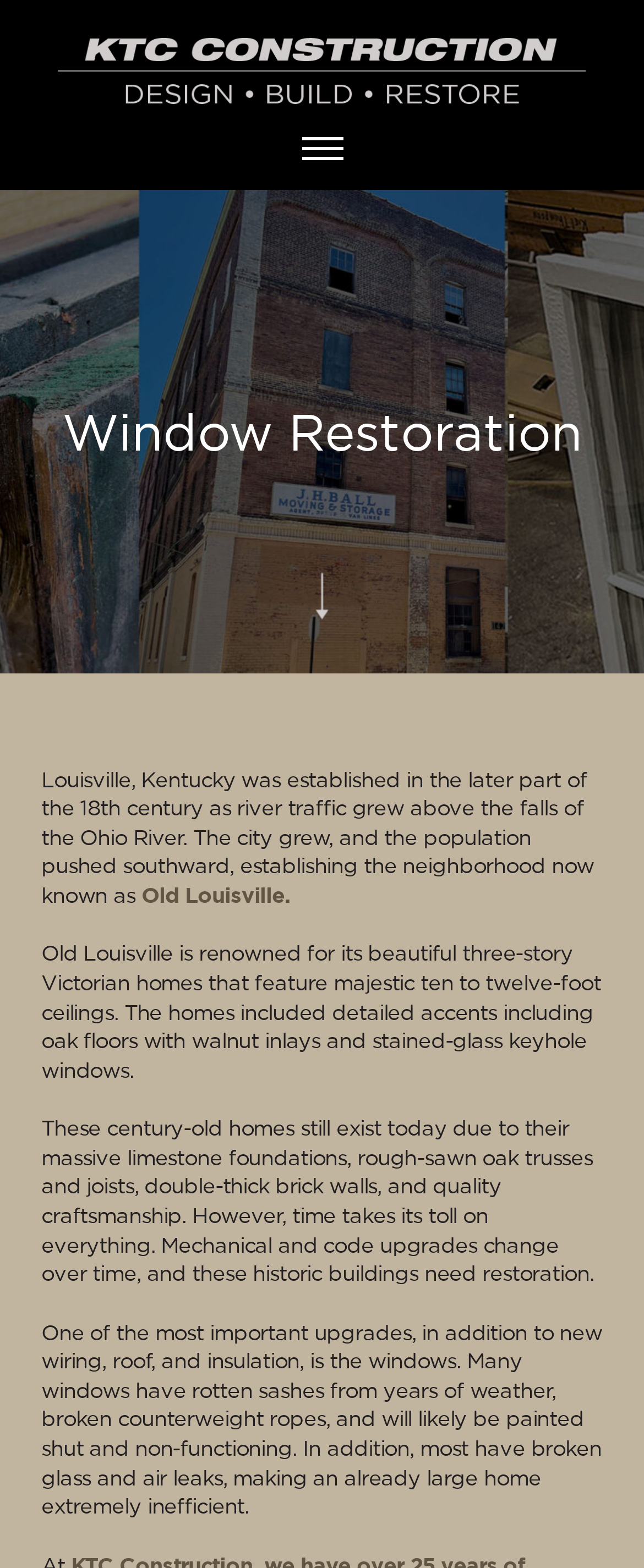Use the details in the image to answer the question thoroughly: 
What is the company mentioned on the webpage?

Based on the link and image with the text 'KIEL THOMSON COMPANY', it is clear that the company mentioned on the webpage is KIEL THOMSON COMPANY.